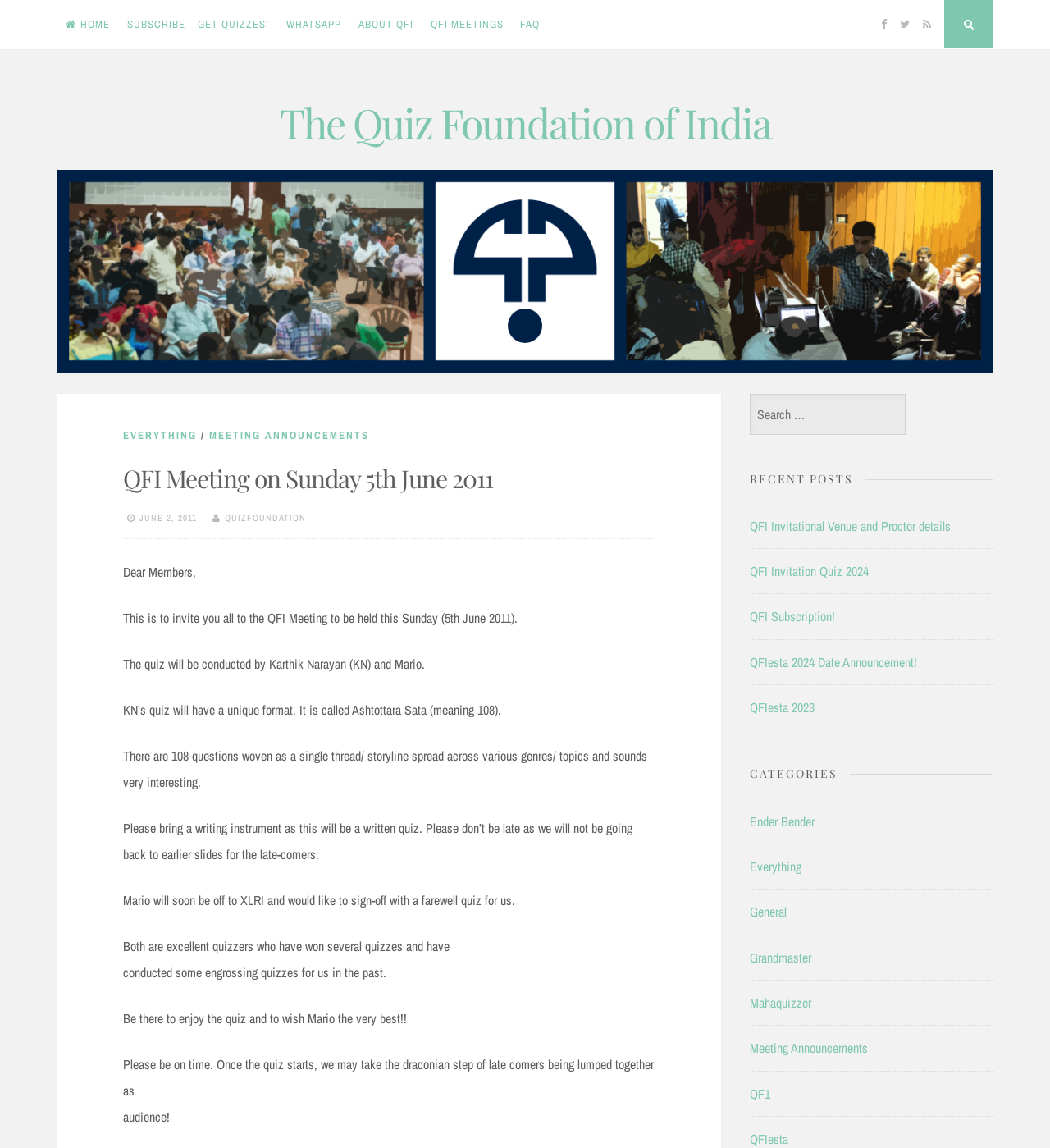Pinpoint the bounding box coordinates of the clickable element needed to complete the instruction: "Go to the QFI Meeting on Sunday 5th June 2011 page". The coordinates should be provided as four float numbers between 0 and 1: [left, top, right, bottom].

[0.117, 0.401, 0.625, 0.433]